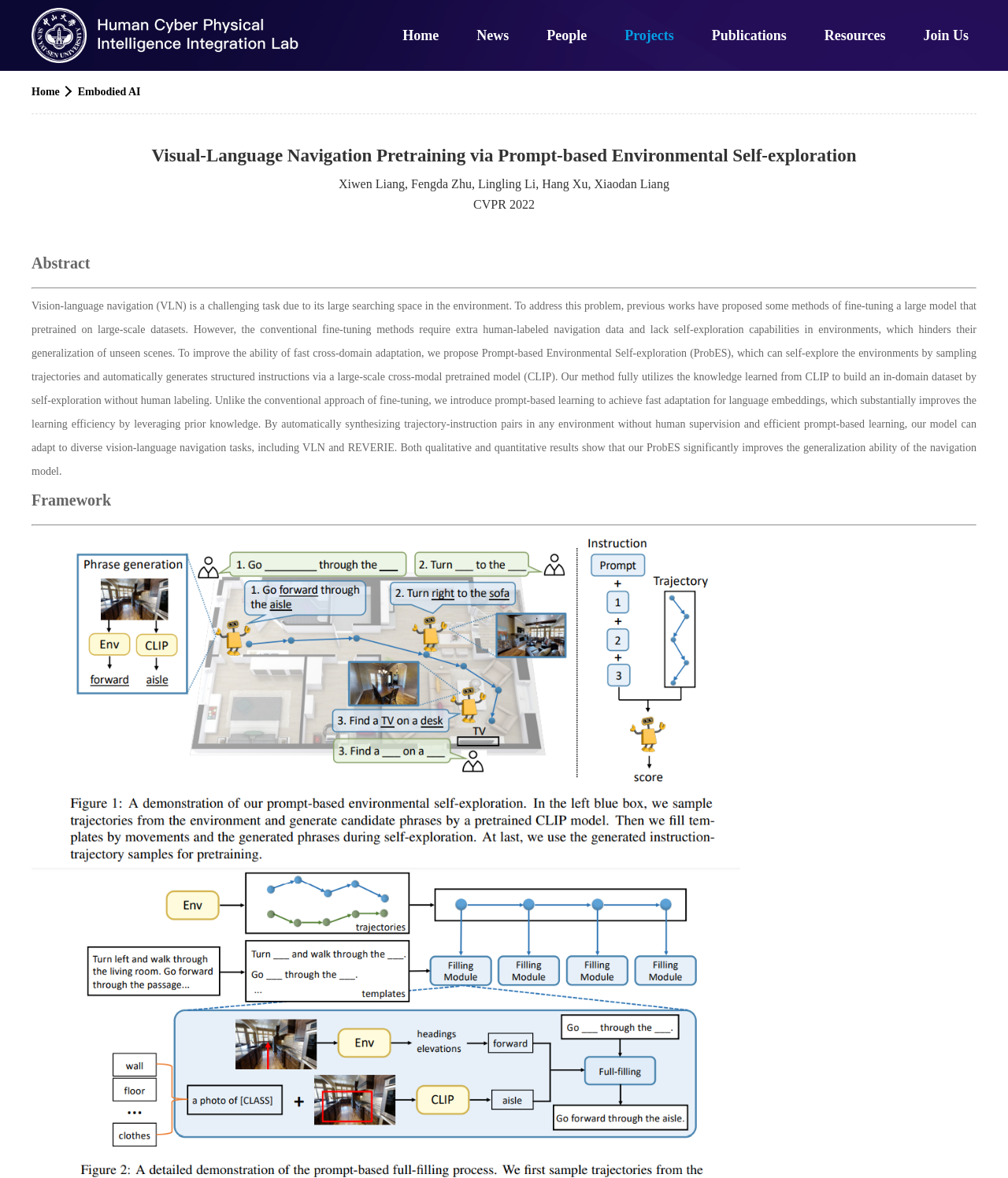What is the name of the proposed method?
Respond to the question with a well-detailed and thorough answer.

I found the answer by reading the abstract of the paper which mentions that the authors propose a method called Prompt-based Environmental Self-exploration (ProbES).